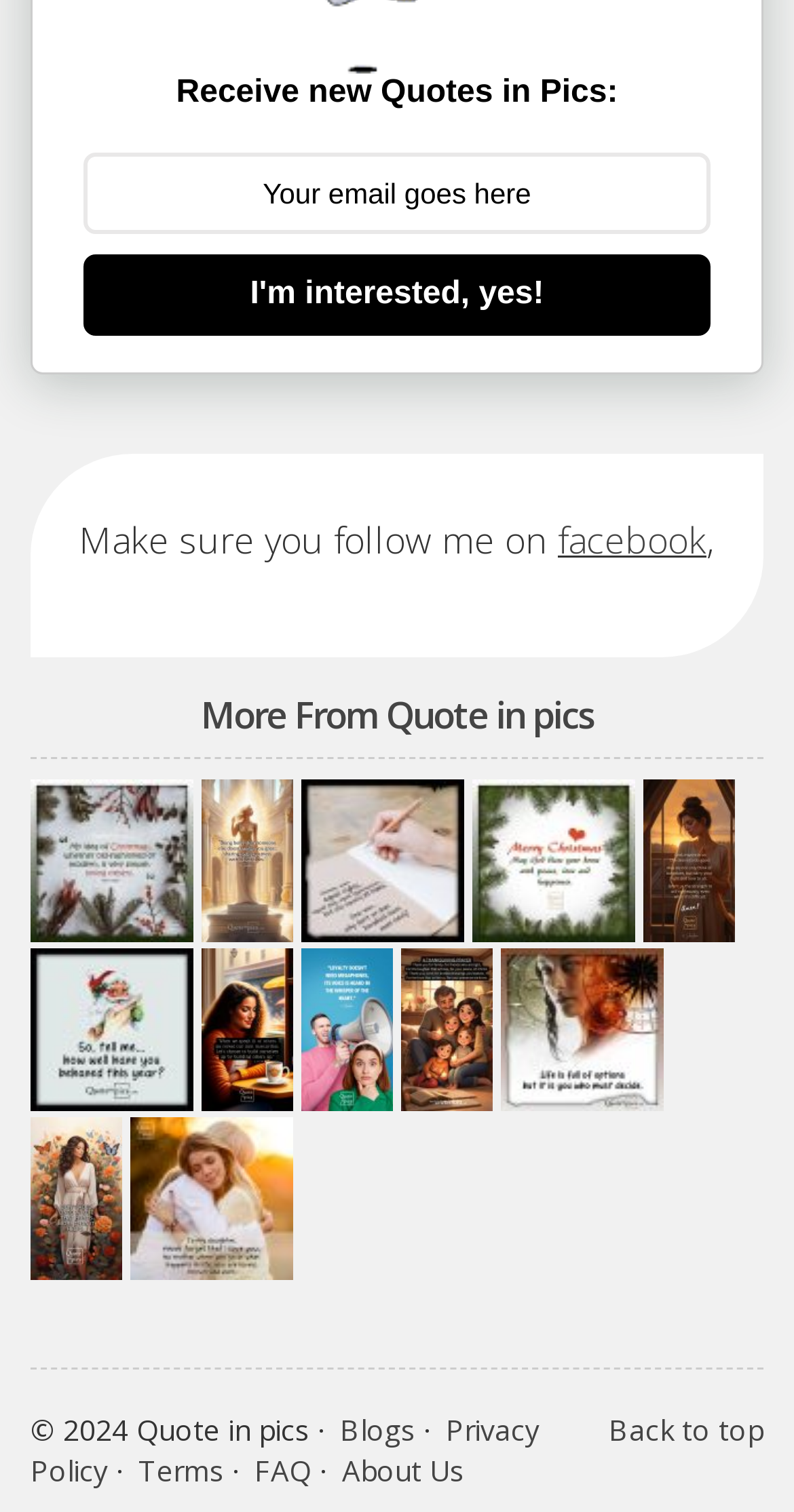Identify the bounding box coordinates of the section to be clicked to complete the task described by the following instruction: "Click the 'I'm interested, yes!' button". The coordinates should be four float numbers between 0 and 1, formatted as [left, top, right, bottom].

[0.106, 0.168, 0.894, 0.222]